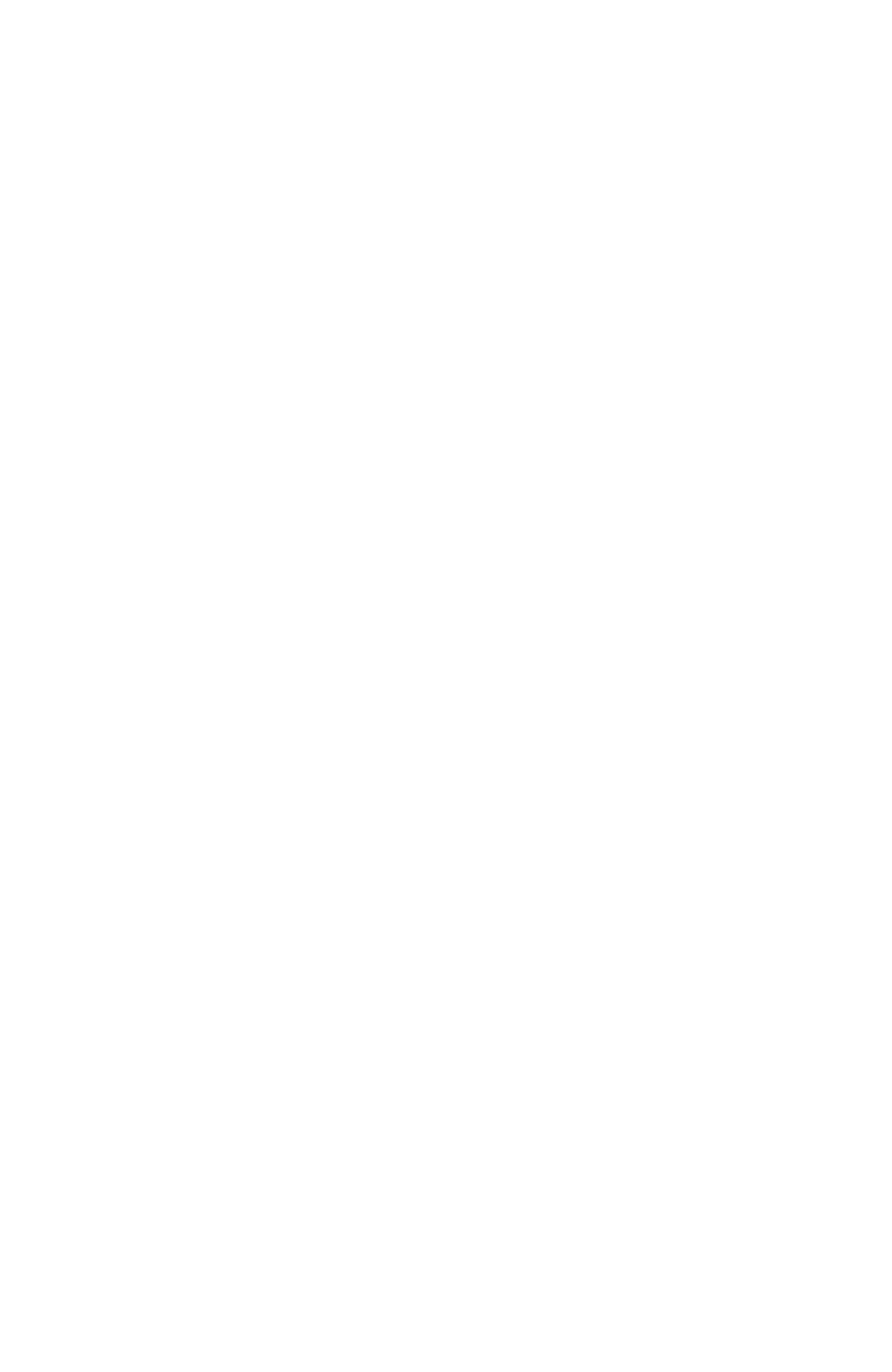Select the bounding box coordinates of the element I need to click to carry out the following instruction: "Click on Top 10 Java Machine Learning Libraries & Tools For Your Project".

[0.038, 0.713, 0.923, 0.774]